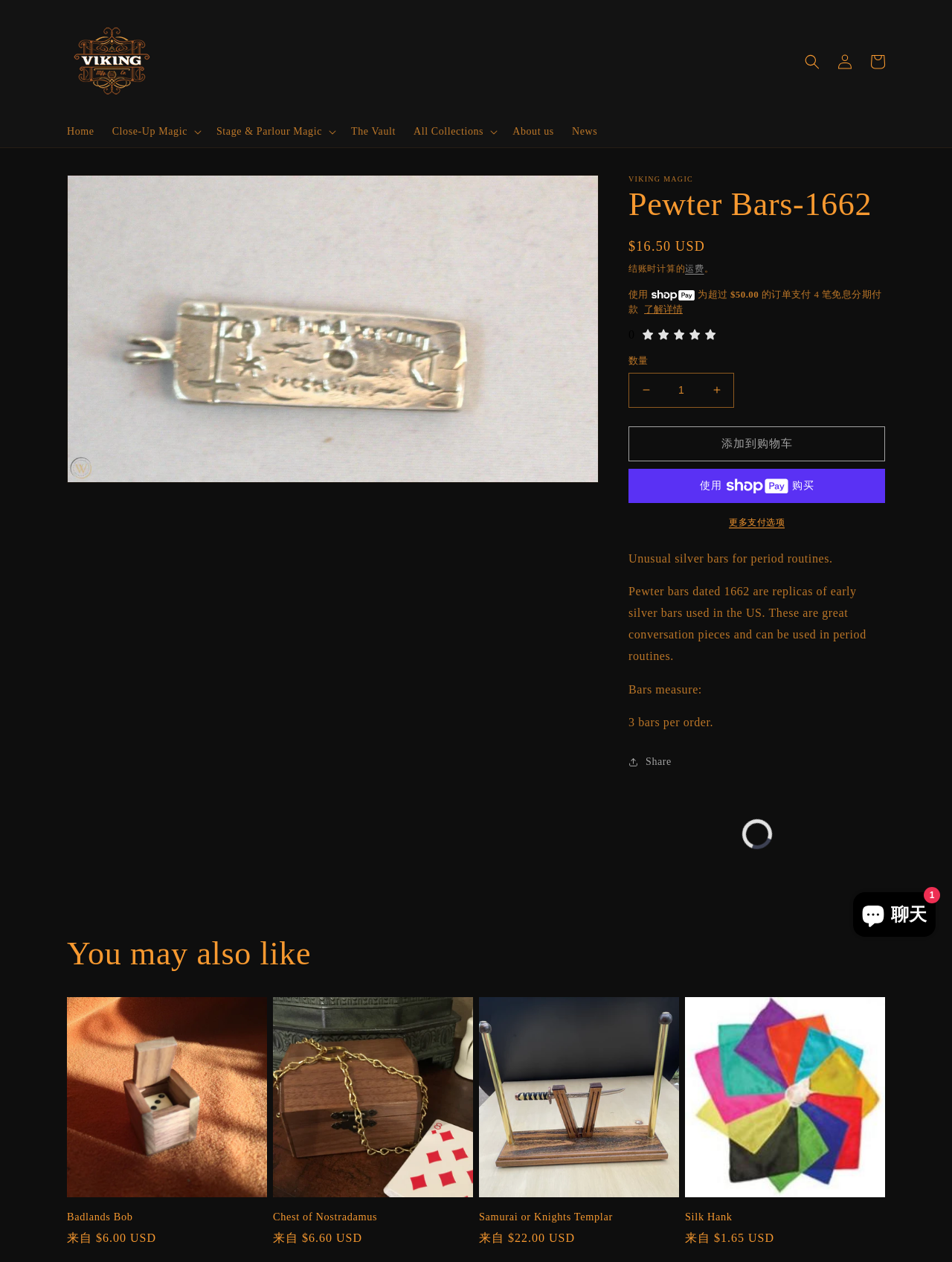What is the function of the '搜索' button?
Using the information presented in the image, please offer a detailed response to the question.

I found the answer by looking at the button element with the text '搜索' and reasoning that its purpose is to allow the user to search for something, as it is a common functionality on websites.